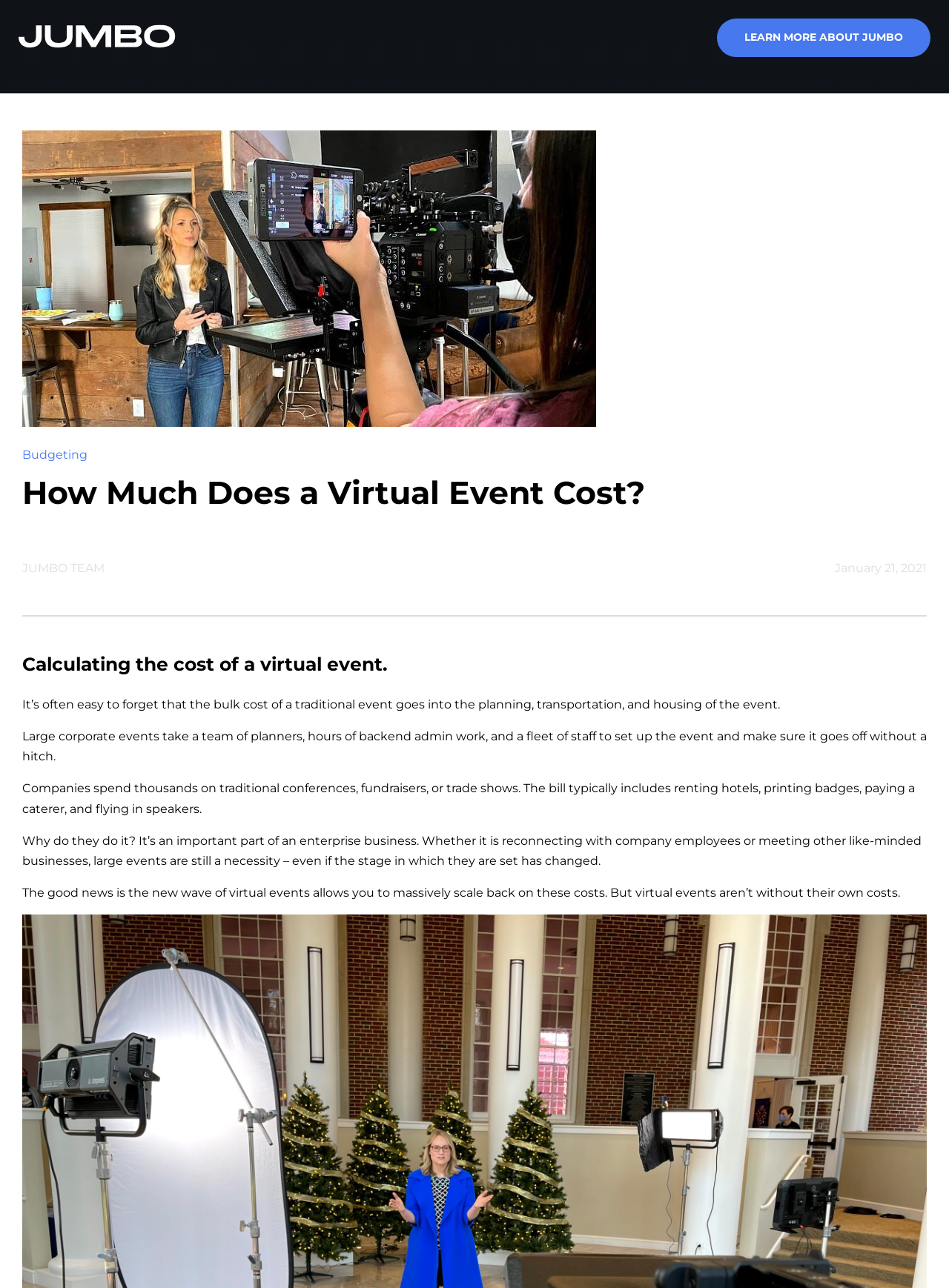Generate a thorough caption detailing the webpage content.

The webpage is about the cost of virtual events, specifically discussing how much it costs to host a virtual event. At the top, there is a heading "Jumbo" with a corresponding image, which is likely a logo. Below this, there is a link "LEARN MORE ABOUT JUMBO" that spans almost the entire width of the page.

The main content of the page is divided into sections. The first section has a heading "How Much Does a Virtual Event Cost?" followed by a paragraph of text that discusses the costs associated with traditional events, such as planning, transportation, and housing. This section also includes a few more paragraphs of text that elaborate on the costs of traditional events.

Below this section, there is a heading "Calculating the cost of a virtual event." This section also includes several paragraphs of text that discuss the costs associated with virtual events, including the benefits of scaling back on costs compared to traditional events.

At the bottom of the page, there is a footer section that includes the text "JUMBO TEAM" and a link to a date "January 21, 2021".